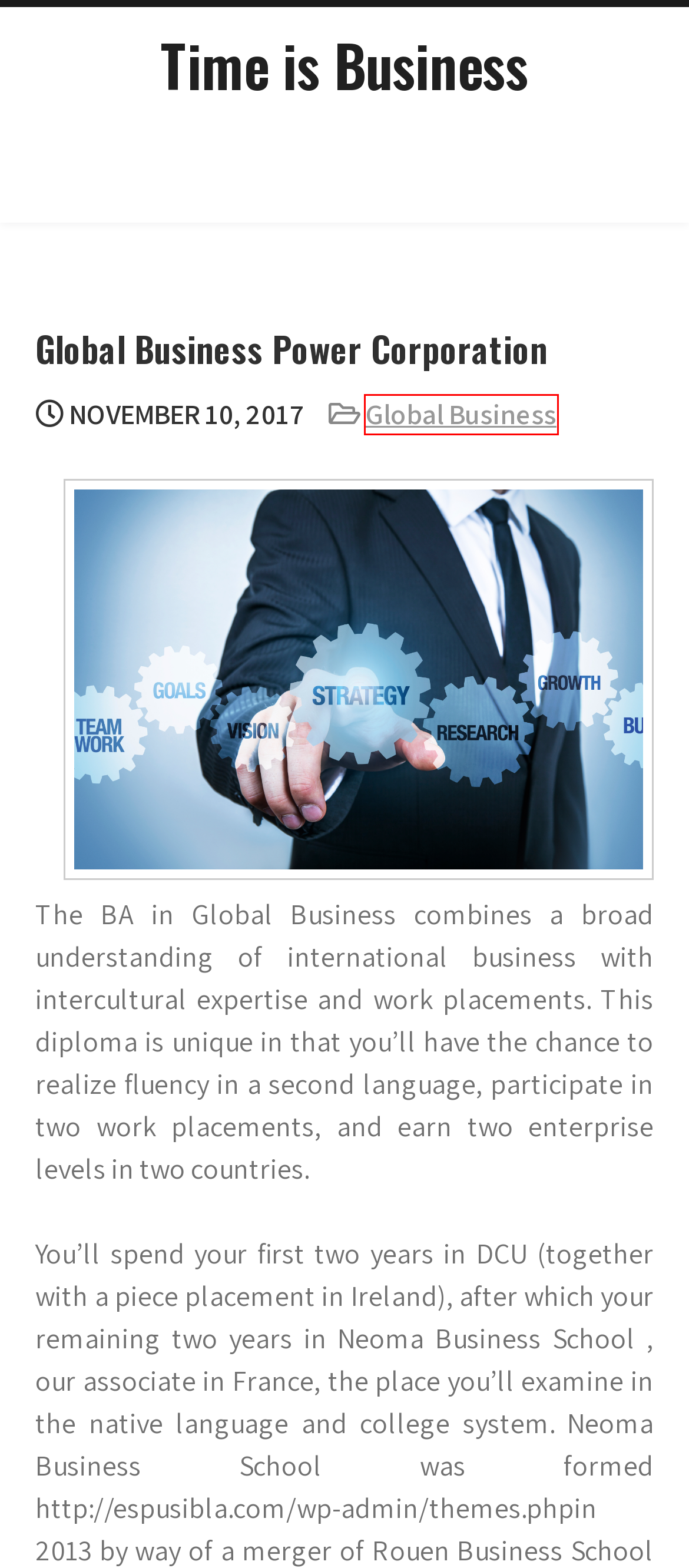Given a webpage screenshot featuring a red rectangle around a UI element, please determine the best description for the new webpage that appears after the element within the bounding box is clicked. The options are:
A. Opportunity Archives - Time is Business
B. June 2018 - Time is Business
C. November 2018 - Time is Business
D. January 2019 - Time is Business
E. Global Business Archives - Time is Business
F. Time is Business -
G. Business Current Events Archives - Time is Business
H. August 2019 - Time is Business

E